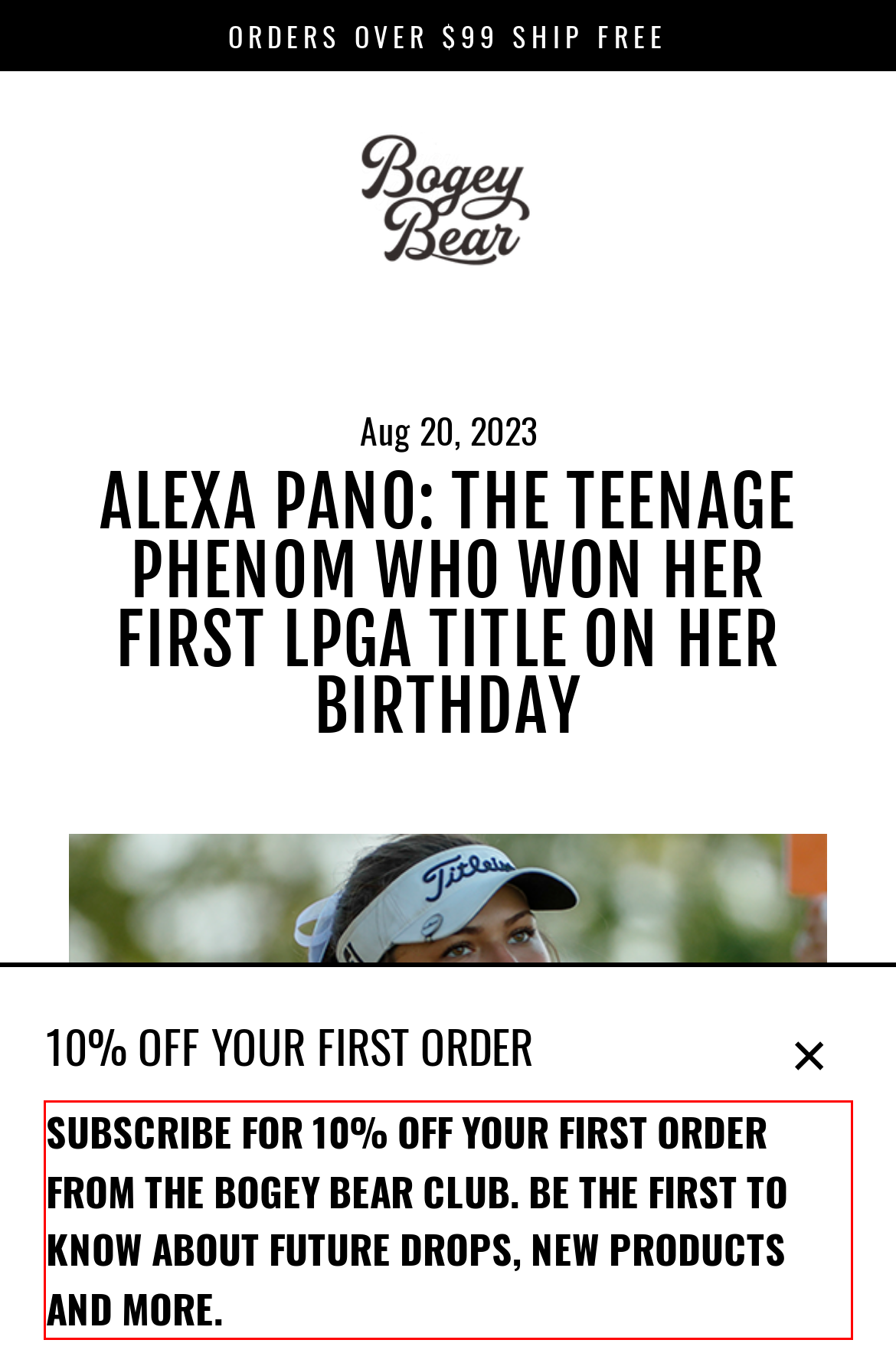Identify and extract the text within the red rectangle in the screenshot of the webpage.

SUBSCRIBE FOR 10% OFF YOUR FIRST ORDER FROM THE BOGEY BEAR CLUB. BE THE FIRST TO KNOW ABOUT FUTURE DROPS, NEW PRODUCTS AND MORE.